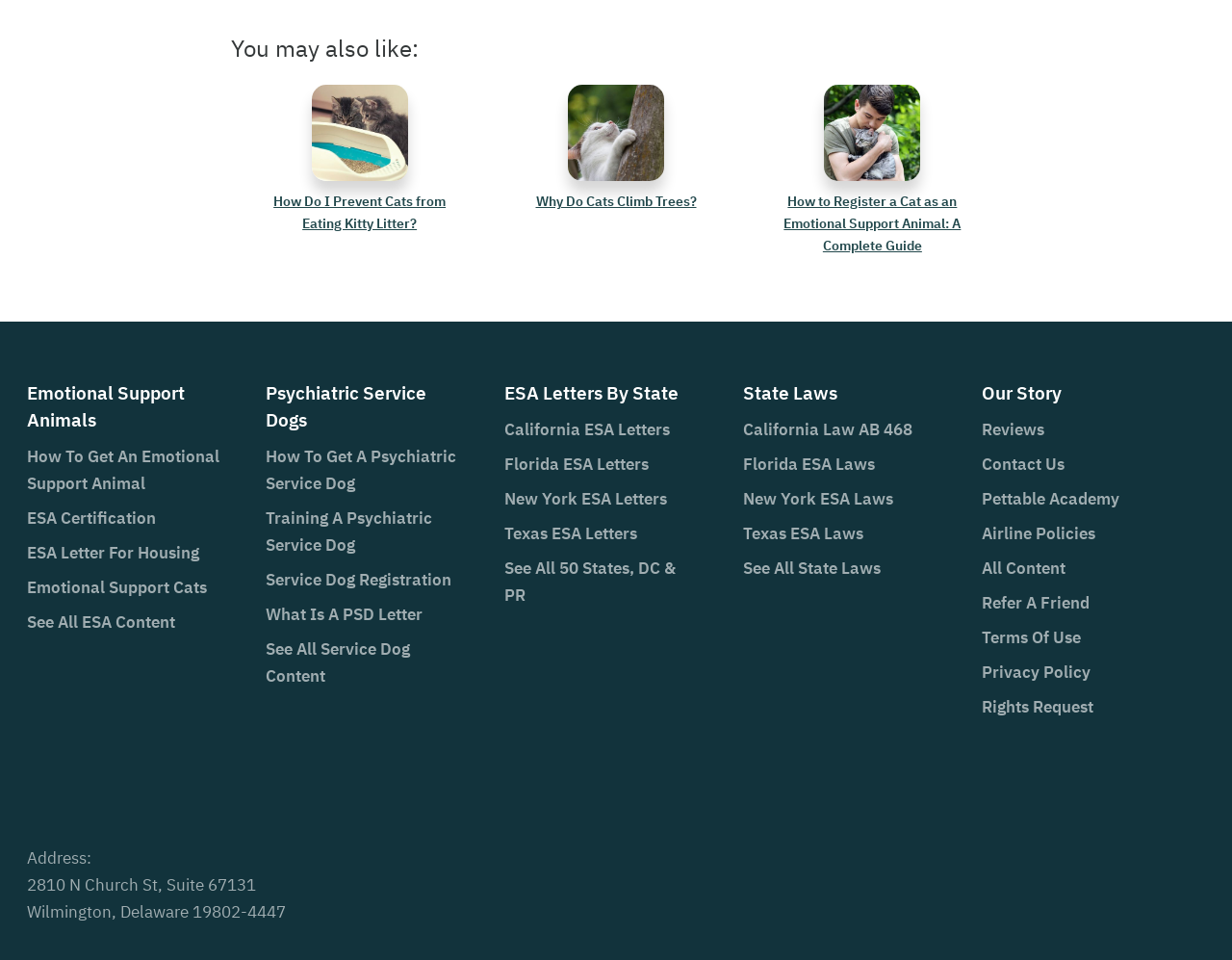Determine the bounding box for the described HTML element: "What Is A PSD Letter". Ensure the coordinates are four float numbers between 0 and 1 in the format [left, top, right, bottom].

[0.216, 0.626, 0.343, 0.662]